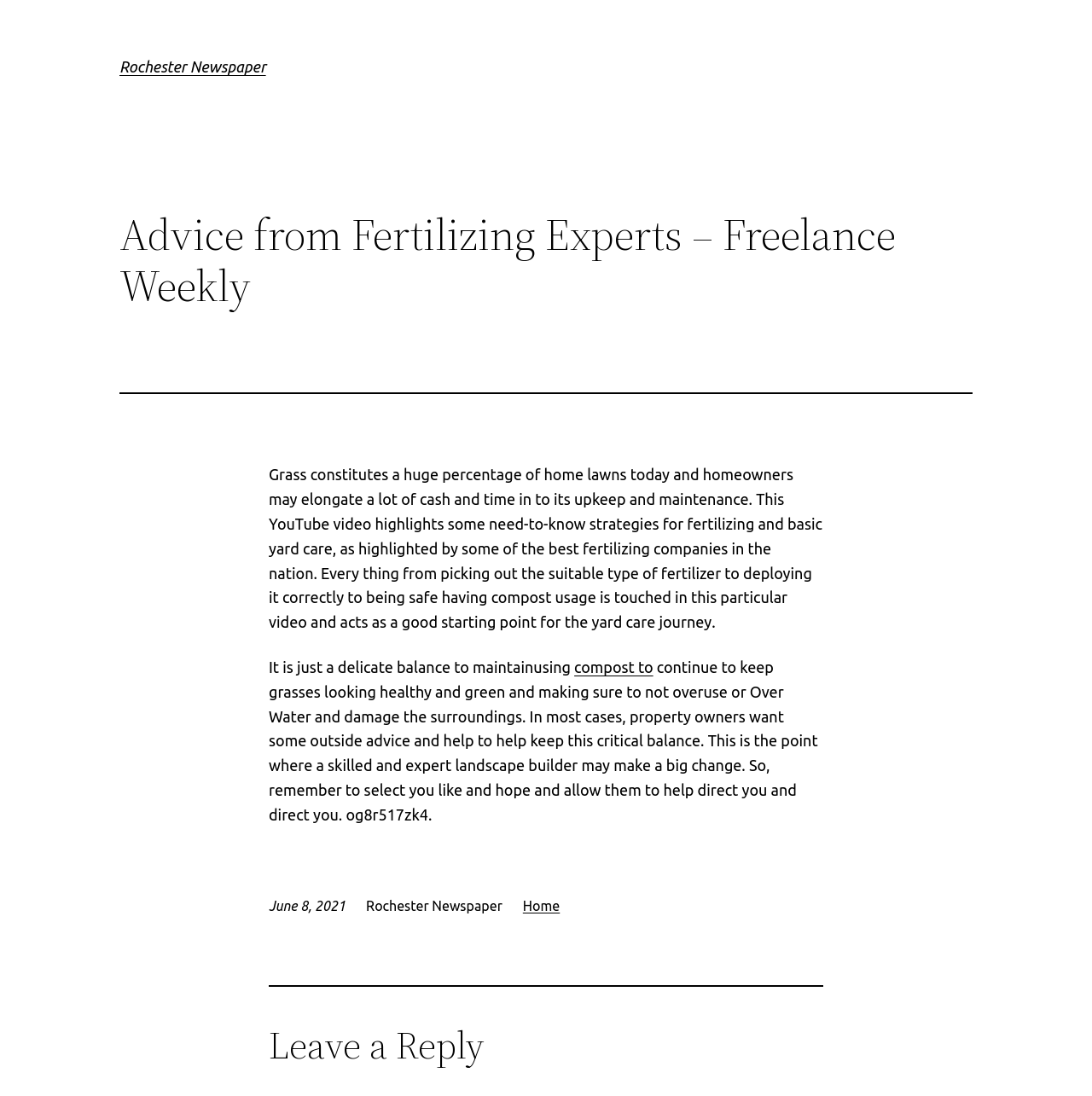Give a comprehensive overview of the webpage, including key elements.

The webpage appears to be an article from the Rochester Newspaper, with the title "Advice from Fertilizing Experts - Freelance Weekly". At the top, there is a heading with the newspaper's name, accompanied by a link to the newspaper's homepage. Below this, there is a horizontal separator line.

The main content of the article is divided into three paragraphs. The first paragraph discusses the importance of proper lawn care, highlighting the need for homeowners to invest time and money into maintaining their lawns. It also mentions a YouTube video that provides tips on fertilizing and basic yard care.

The second paragraph is shorter, mentioning the delicate balance of maintaining healthy grass while avoiding overuse or overwatering. The third paragraph is longer, discussing the benefits of seeking outside advice from a skilled landscape builder to achieve this balance.

To the right of the main content, there is a section with a timestamp, indicating that the article was published on June 8, 2021. Below this, there are links to the Rochester Newspaper and the "Home" page.

At the bottom of the page, there is a horizontal separator line, followed by a heading that says "Leave a Reply", suggesting that readers can comment on the article.